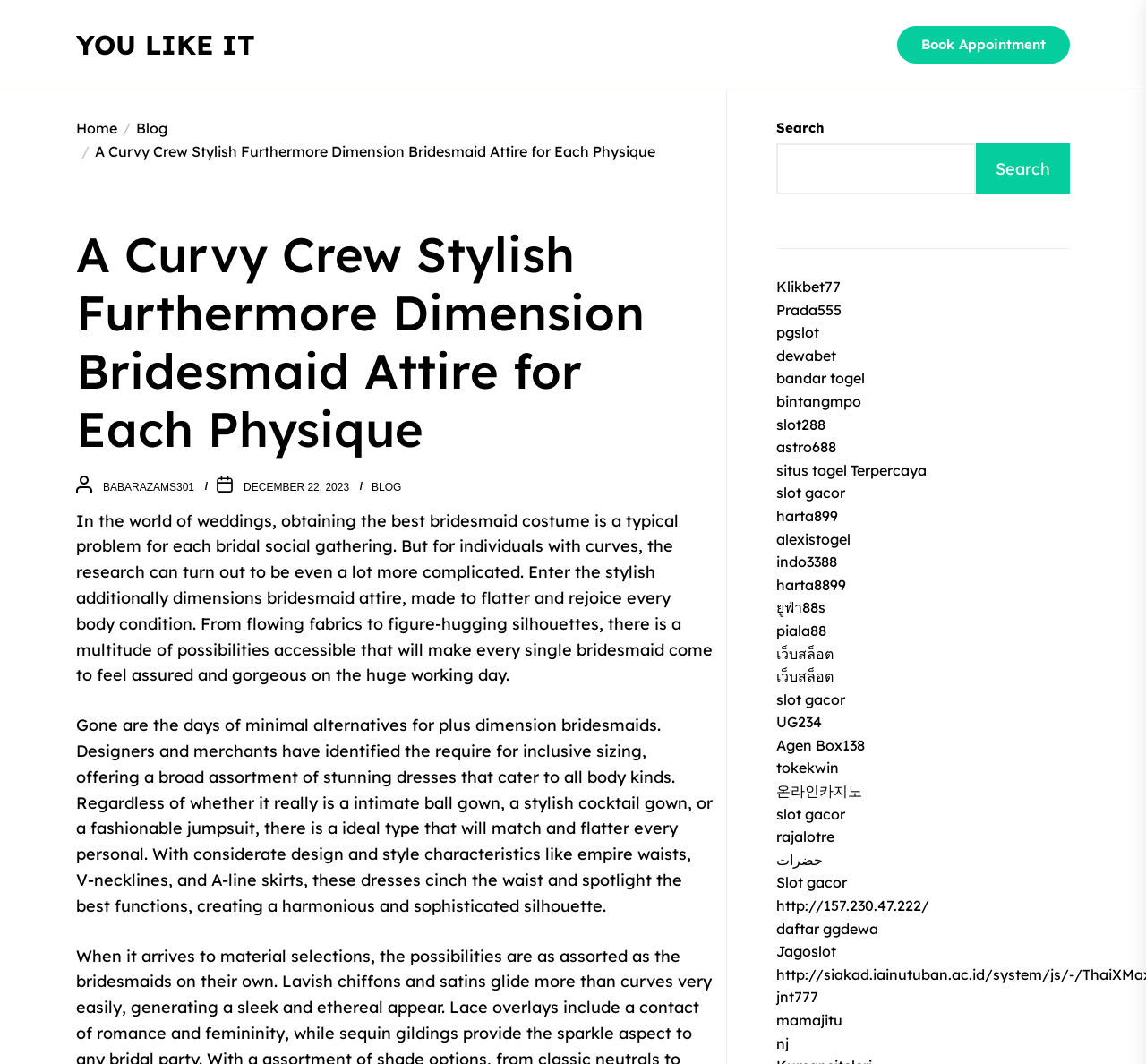What type of content is presented in the 'Breadcrumbs' navigation?
Please elaborate on the answer to the question with detailed information.

The 'Breadcrumbs' navigation contains links to related pages, such as 'Home', 'Blog', and the current page, which suggests that the webpage is part of a larger website with multiple sections.